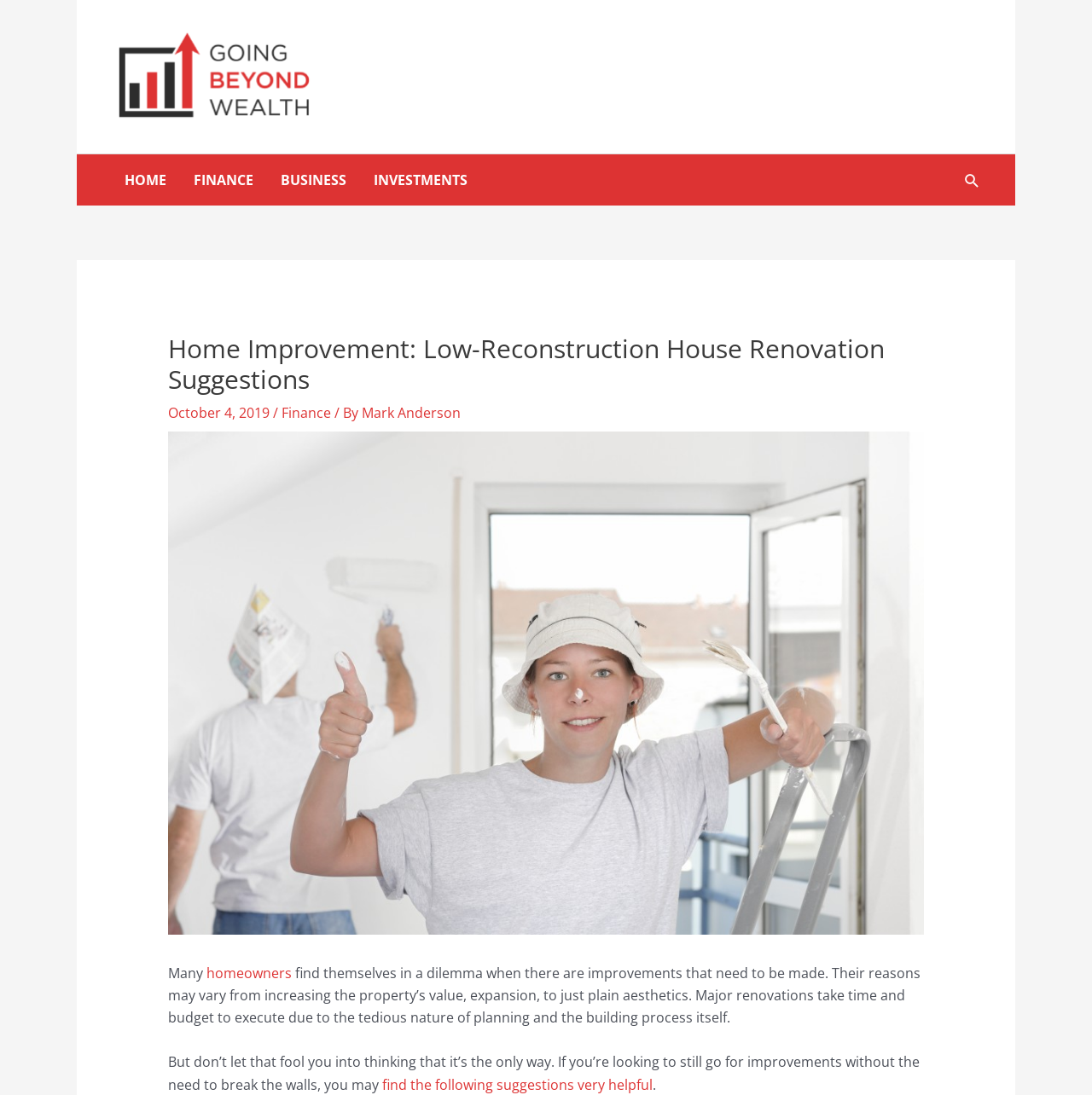Provide a thorough description of the webpage you see.

The webpage is about home improvements without major renovations. At the top left, there is a logo of "Going Beyond Wealth" with a link to the website's homepage. Next to the logo, there are four navigation links: "HOME", "FINANCE", "BUSINESS", and "INVESTMENTS". On the top right, there is a search icon link.

Below the navigation links, there is a header section with a heading that reads "Home Improvement: Low-Reconstruction House Renovation Suggestions". The heading is accompanied by the date "October 4, 2019" and the author's name "Mark Anderson" with a link to the author's profile. There is also an image related to repainting below the heading.

The main content of the webpage starts with a paragraph of text that discusses the dilemma homeowners face when they need to make improvements to their property. The text explains that major renovations take time and budget, but there are alternative ways to make improvements without breaking the walls. The paragraph is followed by a link to find helpful suggestions for home improvements without major renovations.

There are a total of 7 links on the webpage, including the logo, navigation links, search icon, author's profile, and links within the main content. There are also 2 images on the webpage, one being the logo and the other related to repainting. The overall structure of the webpage is organized, with clear headings and concise text.